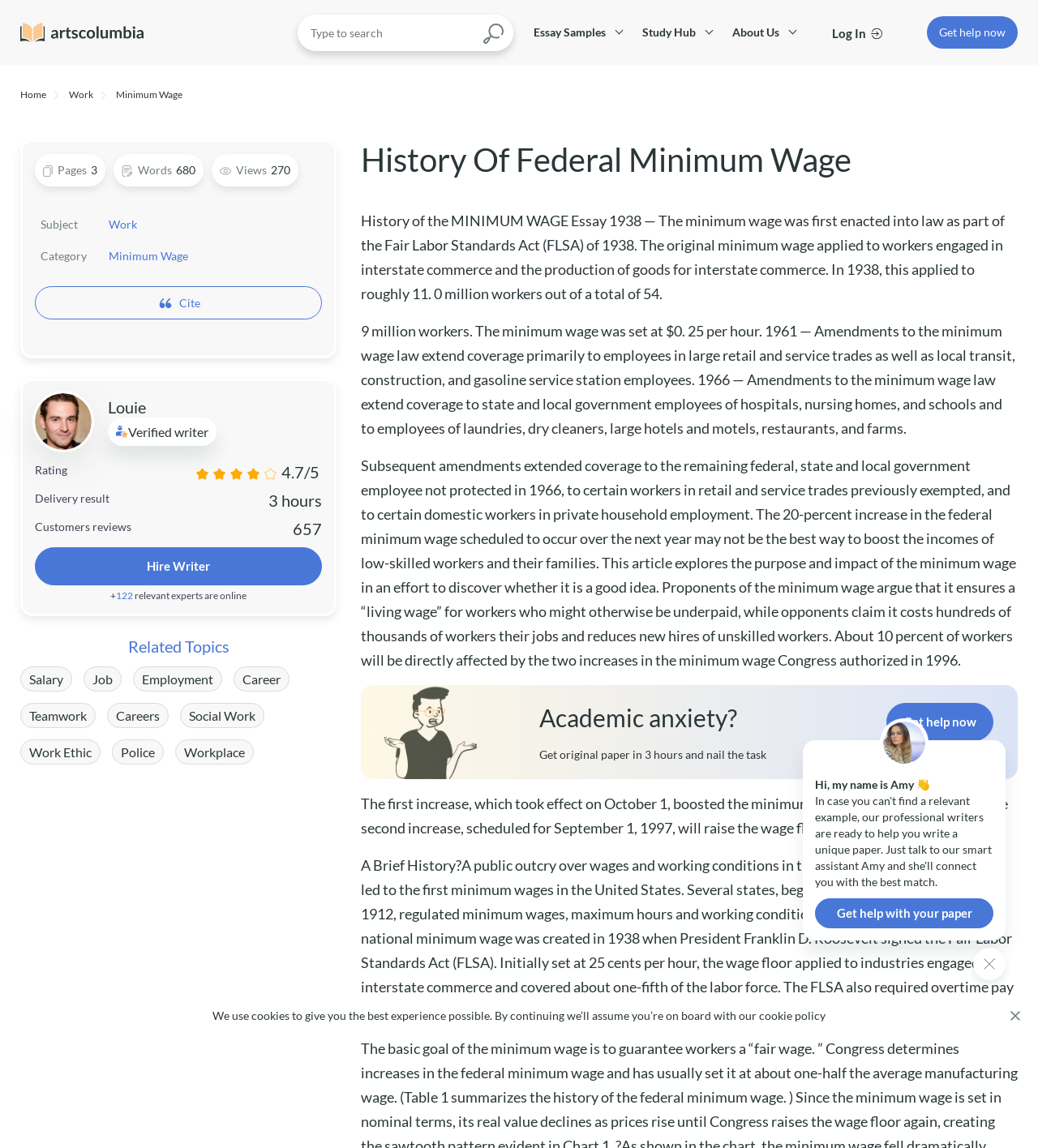How many experts are online?
Please give a detailed and elaborate answer to the question.

I found the number of online experts by looking at the section with the call-to-action button, where I saw the text '124 experts online'.